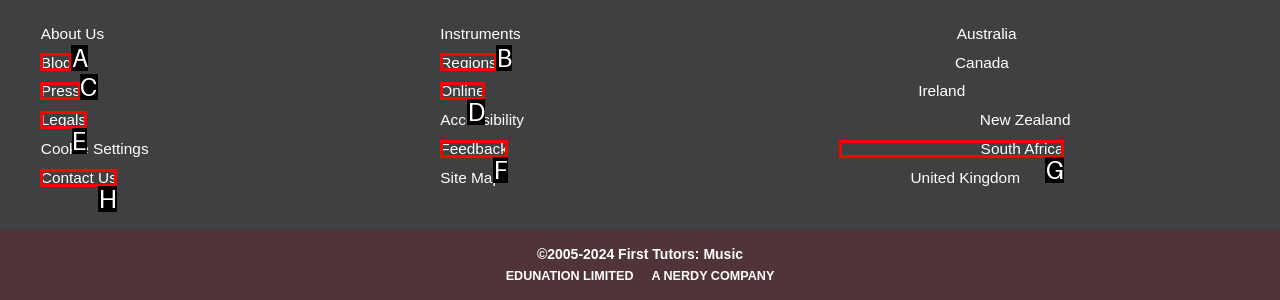Match the following description to the correct HTML element: Press Indicate your choice by providing the letter.

C